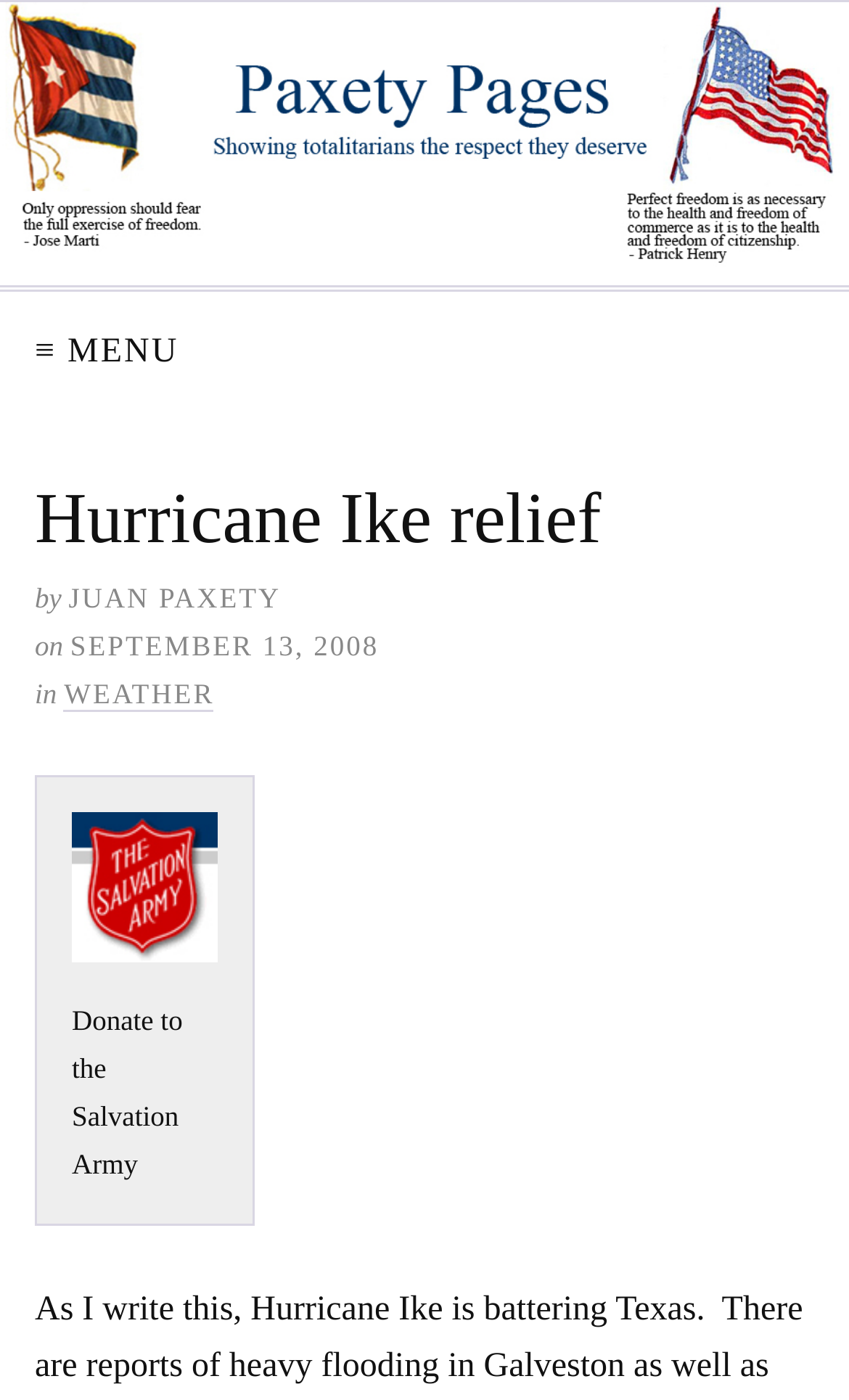Your task is to find and give the main heading text of the webpage.

Hurricane Ike relief